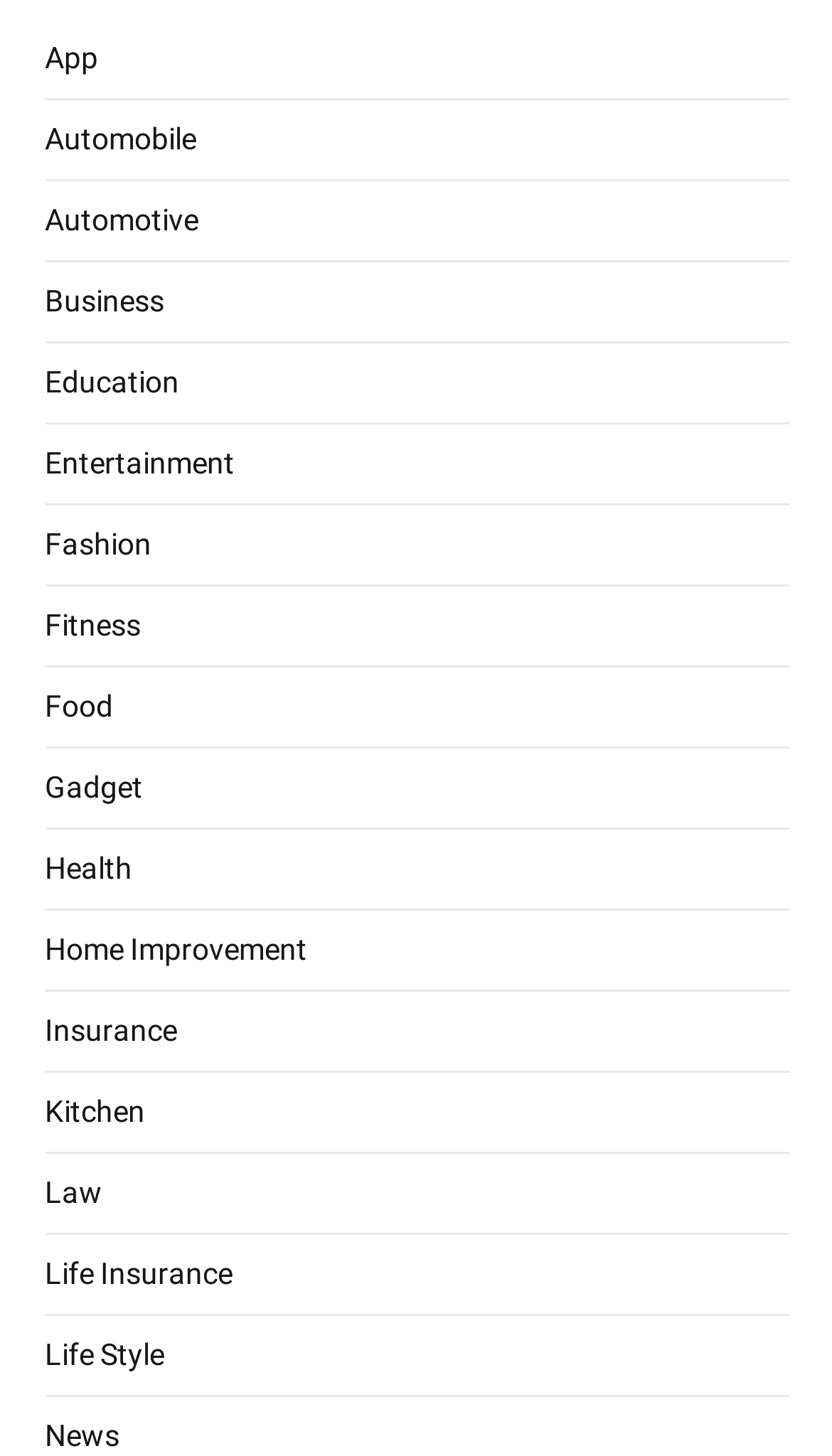Provide a brief response using a word or short phrase to this question:
What is the category that comes after 'Automotive'?

Business